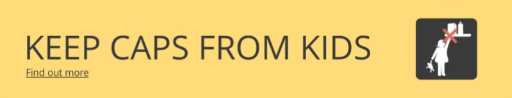Analyze the image and provide a detailed answer to the question: What is the purpose of the icon in the image?

The caption describes the icon as depicting a child being cautioned away from a shelf with items likely to contain harmful substances, which suggests that the purpose of the icon is to caution children and emphasize the importance of safety.